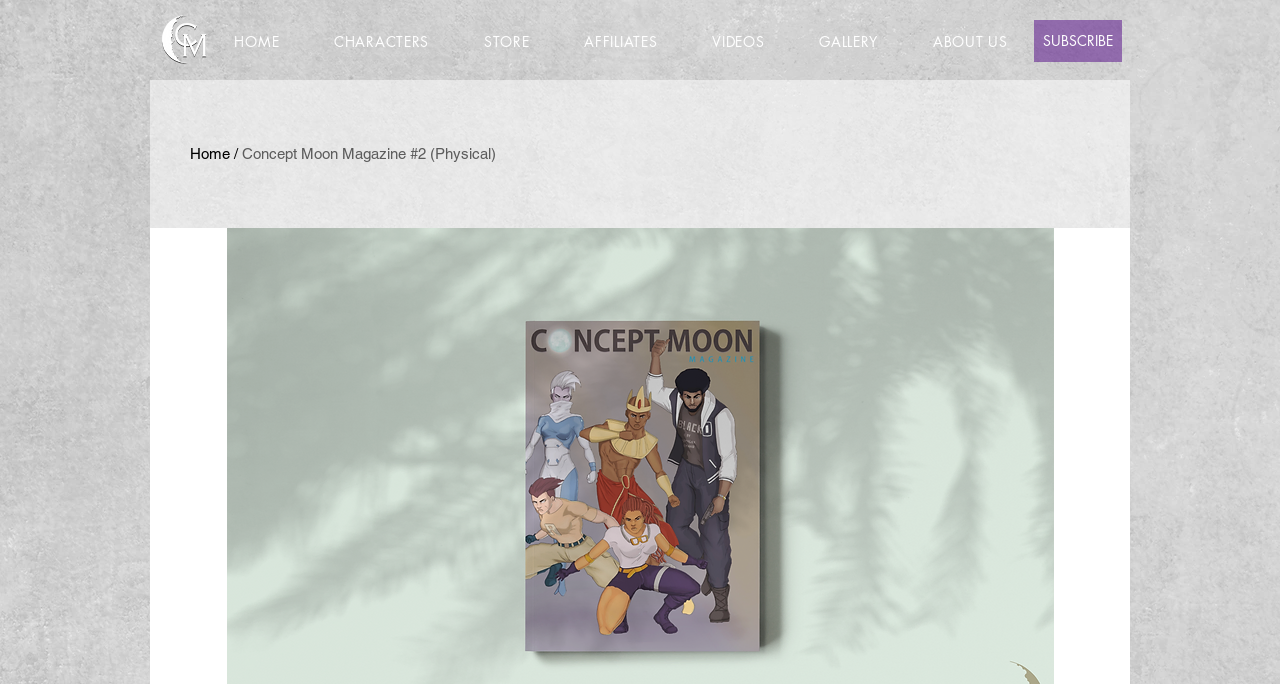Please determine the bounding box coordinates of the element's region to click in order to carry out the following instruction: "view STORE". The coordinates should be four float numbers between 0 and 1, i.e., [left, top, right, bottom].

[0.36, 0.028, 0.432, 0.092]